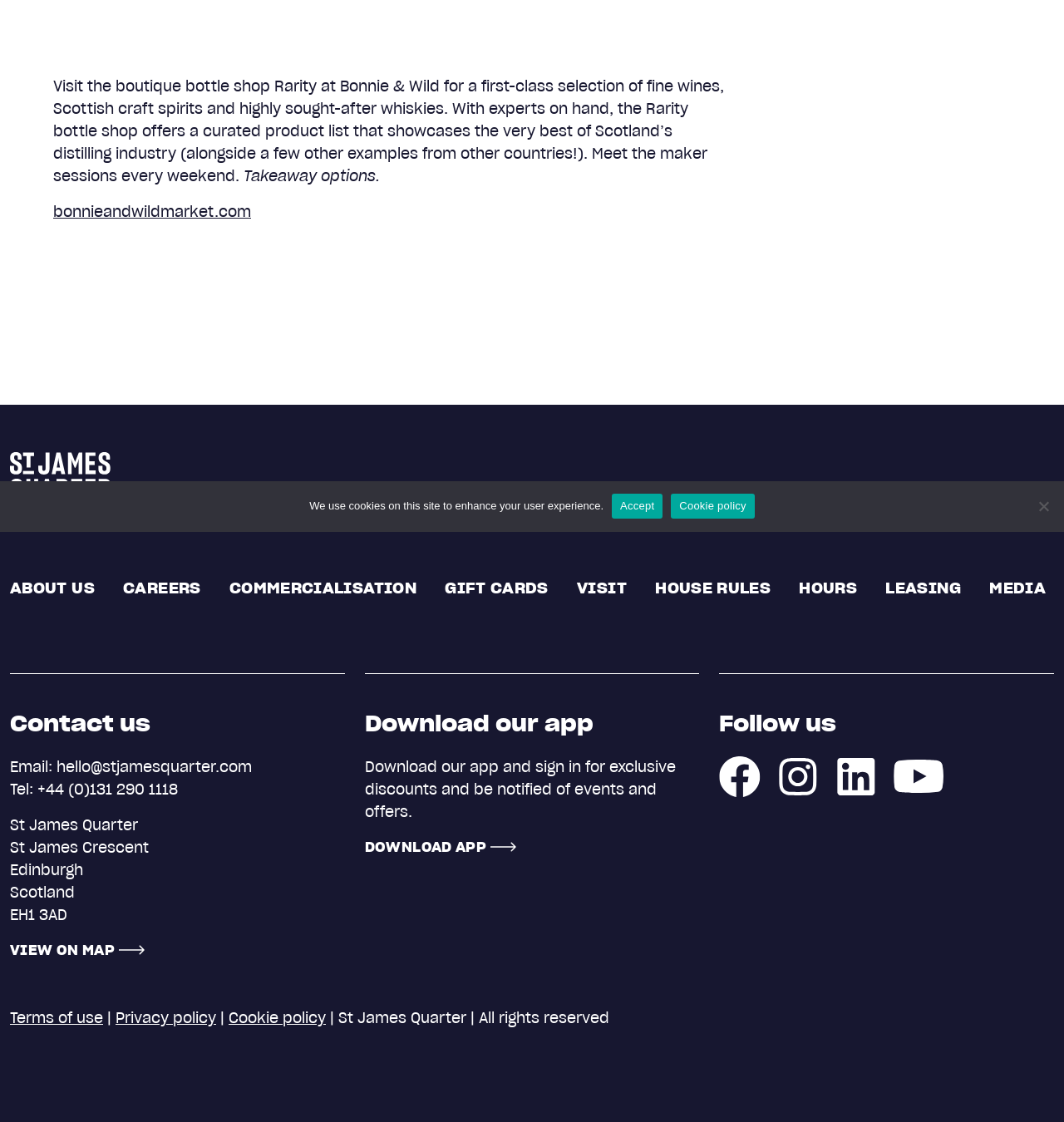Given the description "Download App", provide the bounding box coordinates of the corresponding UI element.

[0.343, 0.746, 0.485, 0.764]